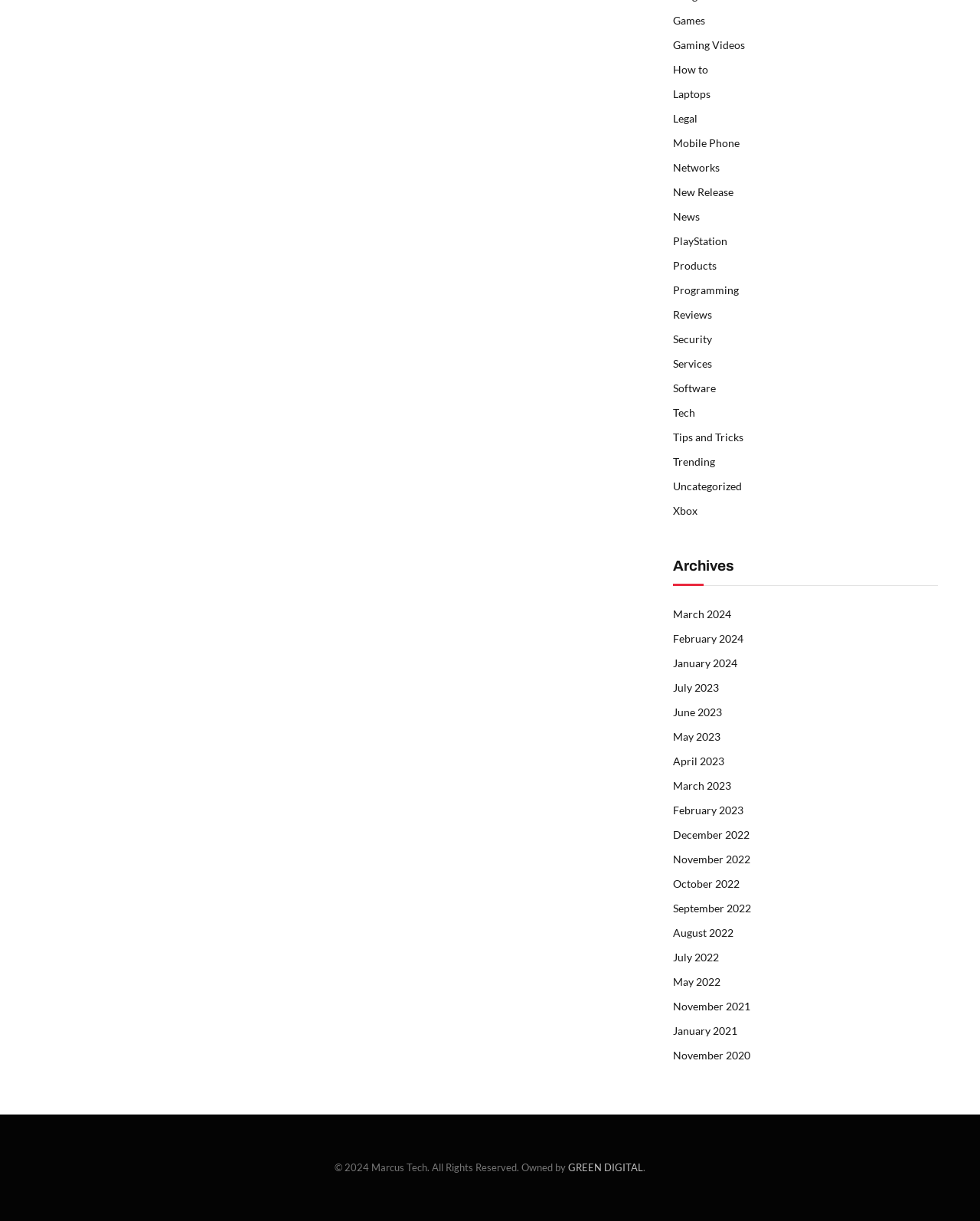Please specify the bounding box coordinates of the area that should be clicked to accomplish the following instruction: "read about fashion and beauty". The coordinates should consist of four float numbers between 0 and 1, i.e., [left, top, right, bottom].

None